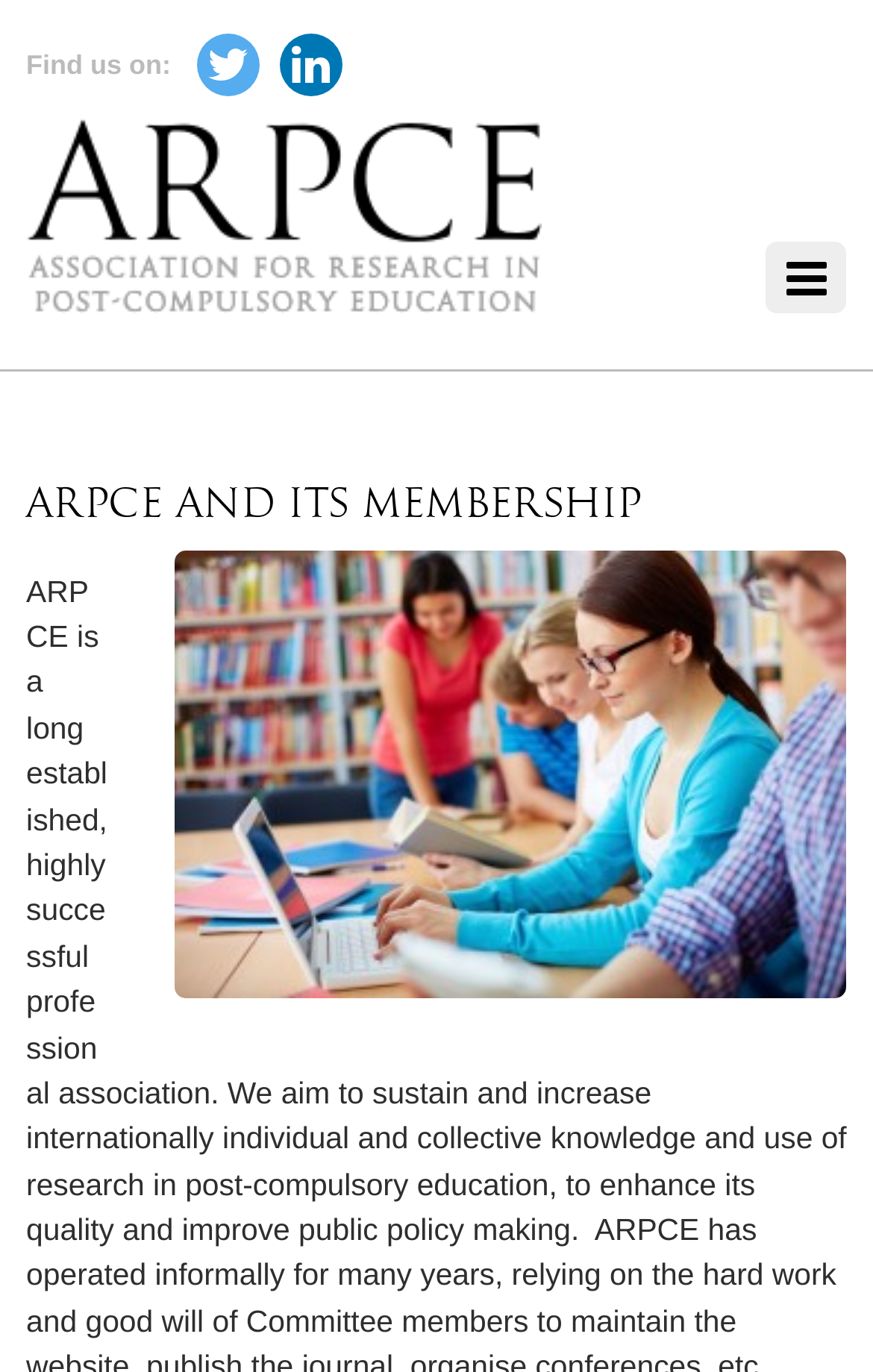Provide your answer to the question using just one word or phrase: What is the purpose of the link with a search icon?

Search